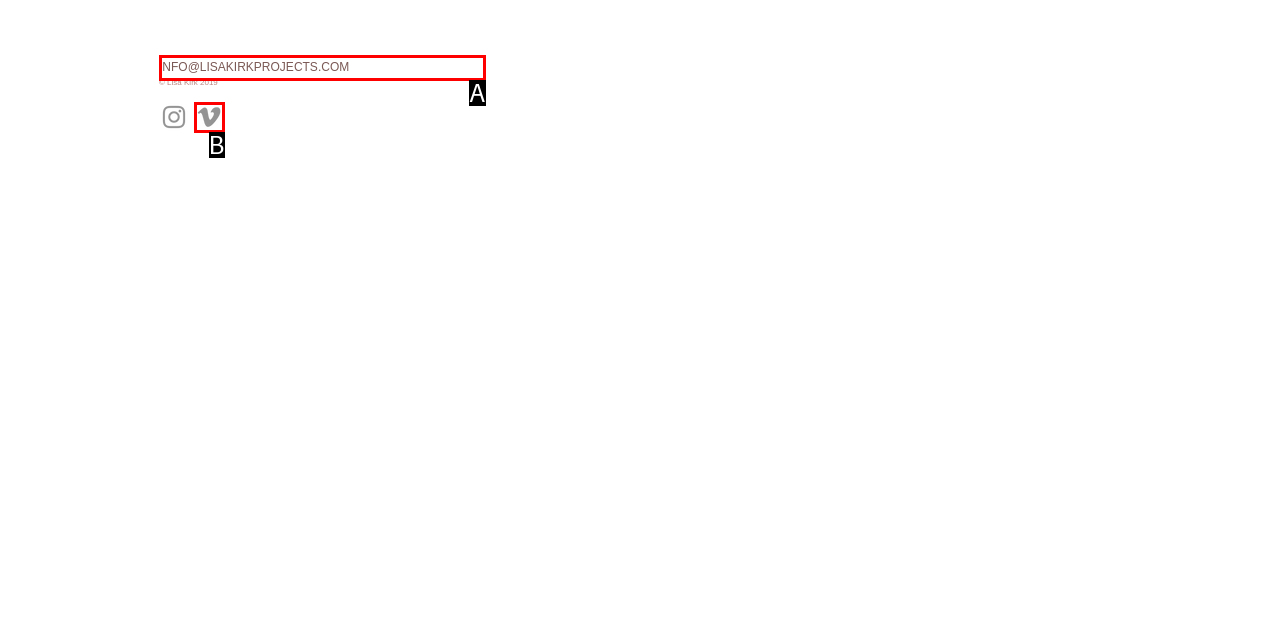Find the HTML element that matches the description provided: INFO@LISAKIRKPROJECTS.COM
Answer using the corresponding option letter.

A